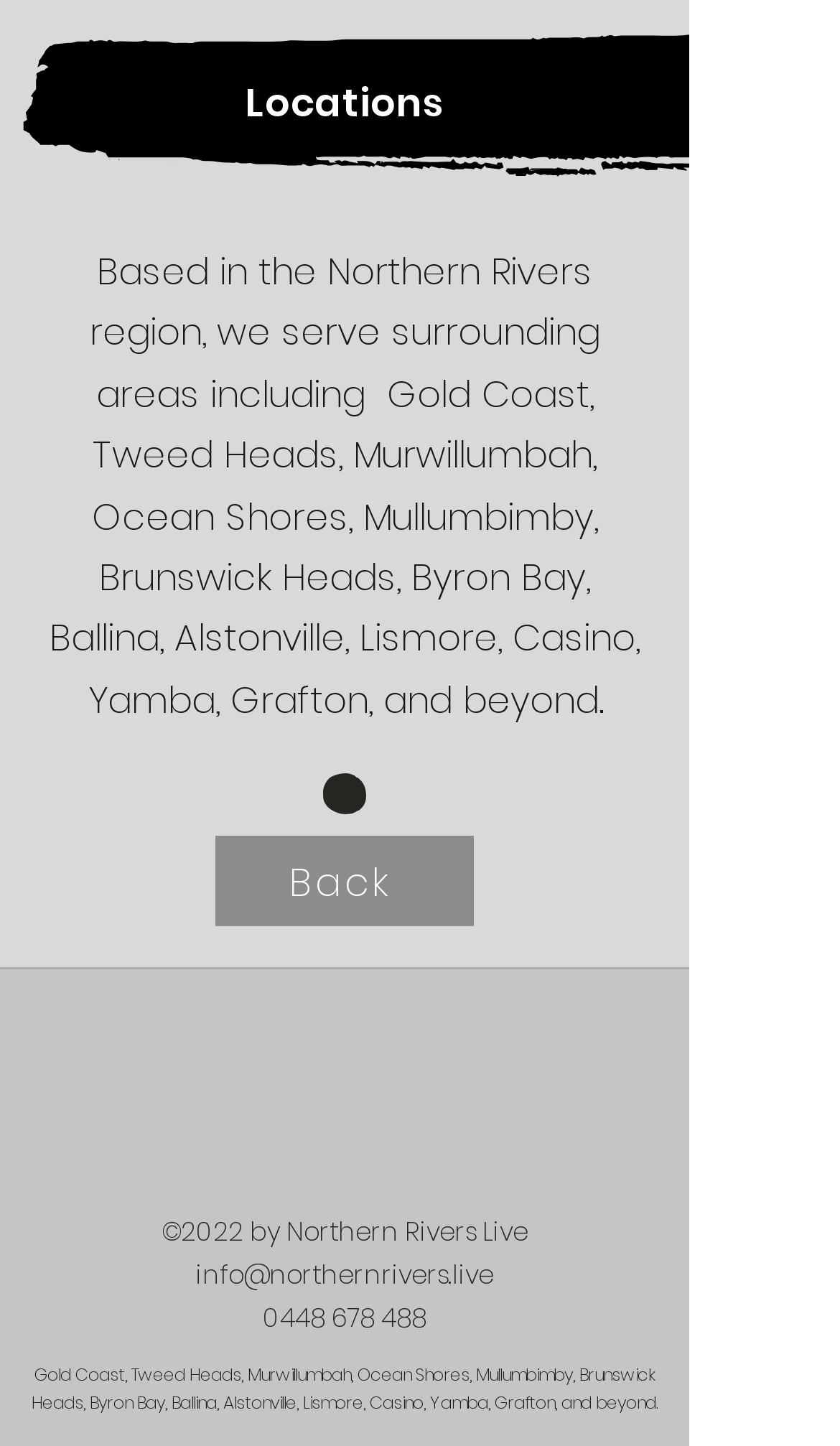What is the copyright year?
Based on the visual content, answer with a single word or a brief phrase.

2022